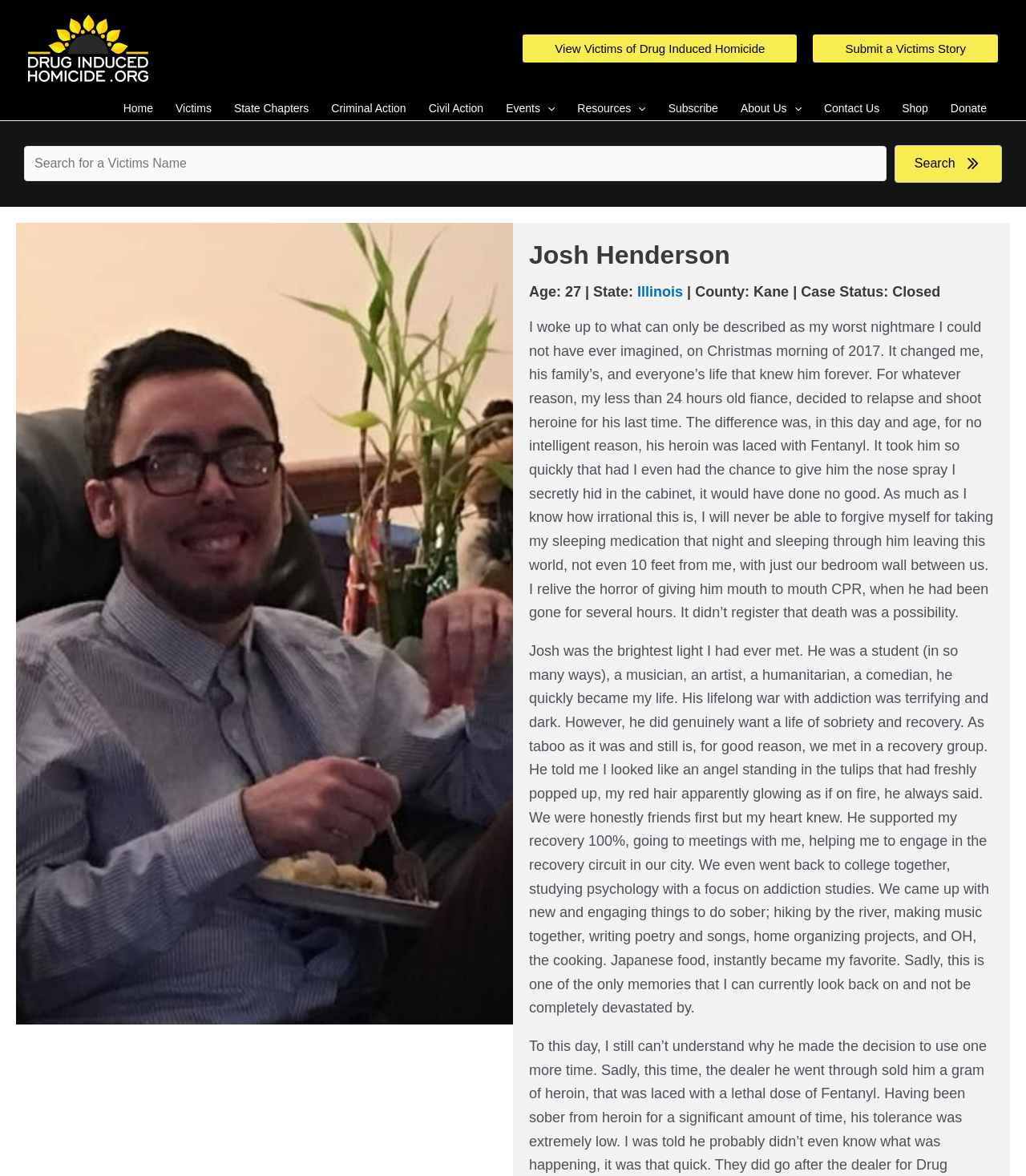What is the substance that was laced with Fentanyl, according to the webpage?
Relying on the image, give a concise answer in one word or a brief phrase.

Heroin